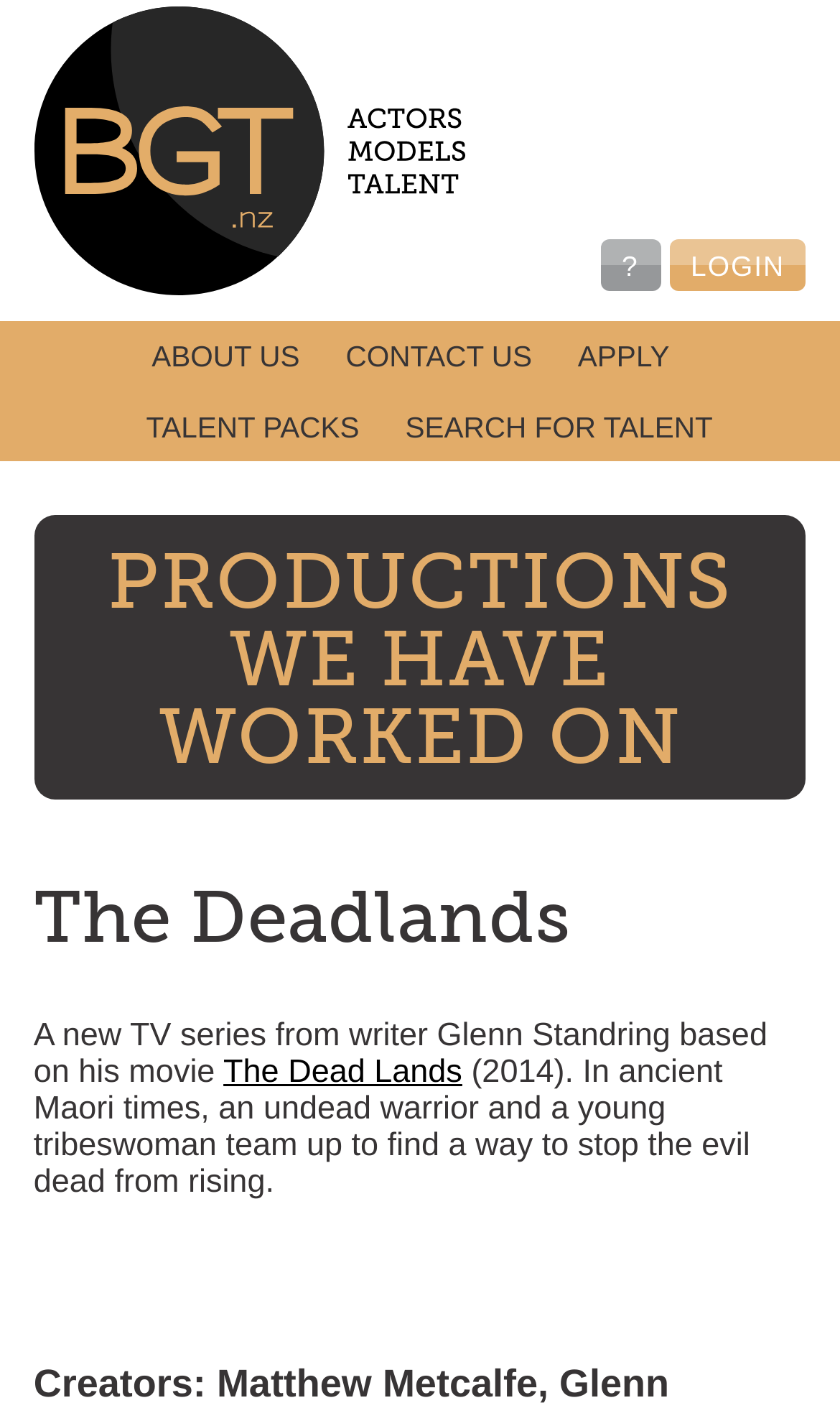What is the purpose of this website?
Use the information from the screenshot to give a comprehensive response to the question.

I inferred the purpose of the website by analyzing the links and headings, which suggest that the website is related to providing talent to productions, such as films and TV shows.